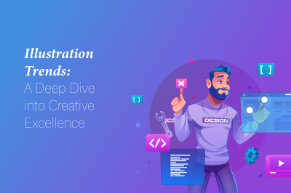Using the information from the screenshot, answer the following question thoroughly:
What is the background color of the image?

The background of the illustration transitions from a deep purple to a lighter shade, creating a dynamic and vibrant visual effect. The purple color adds to the overall modern and tech-savvy feel of the image.